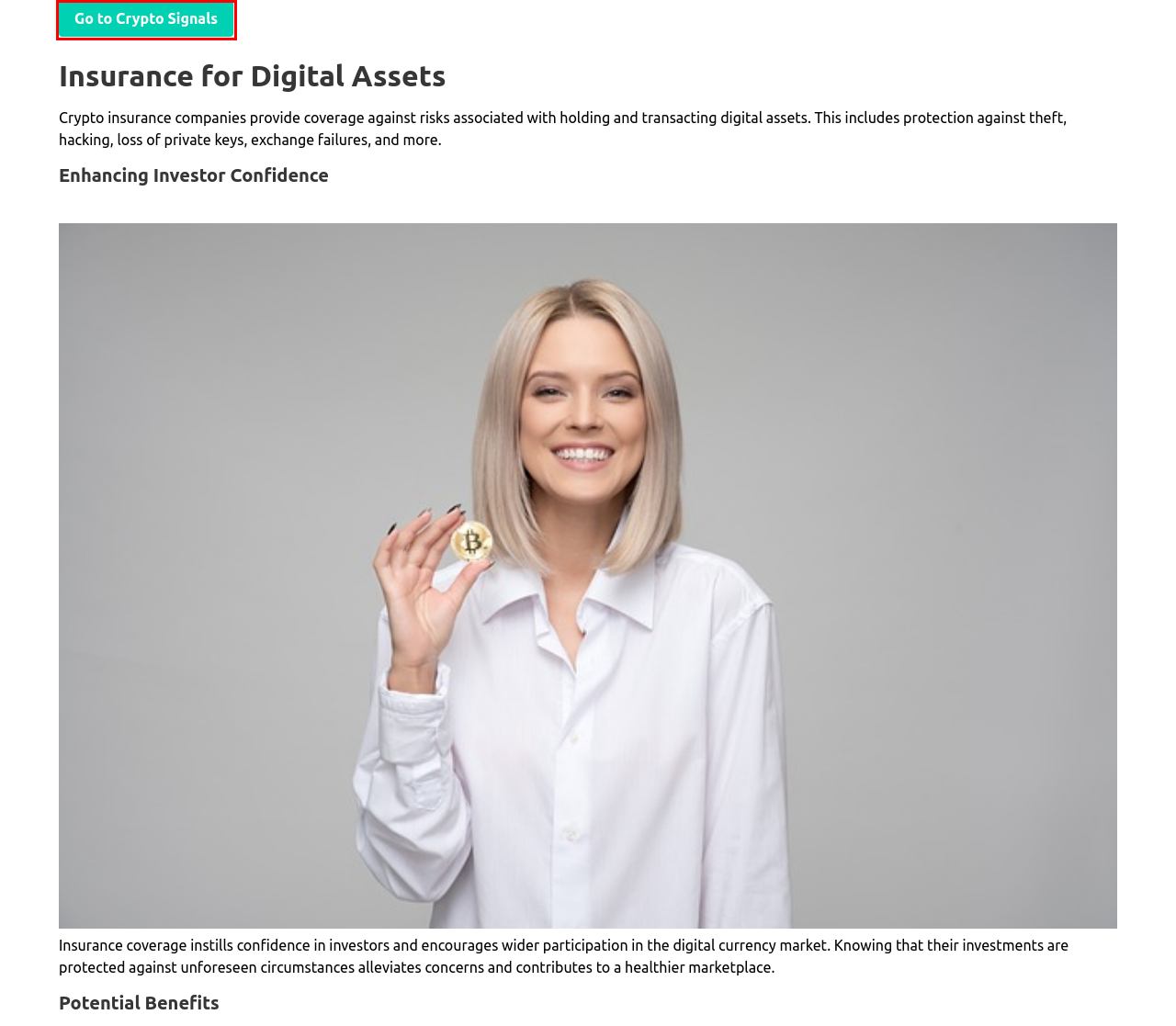Given a screenshot of a webpage with a red bounding box, please pick the webpage description that best fits the new webpage after clicking the element inside the bounding box. Here are the candidates:
A. The Importance of Crypto Insurance Companies in the Digital Currency Market
B. Is Suku Crypto a Good Investment?
C. Crypto trade bot - crypto trade signals - crypto signals - crypto bot
D. Are Trading Bots Legal in 2024: A In-depth Analysis
E. Trading with AI Crypto Trading Bot in 2024: A Revolution in Cryptocurrency Investments
F. Crypto Valentine: Celebrating the Love for Digital Currency
G. Is Crypto Trader Tax Legit in 2024?
H. The Ultimate Guide to Crypto Signal Best in 2024: Unveiling the Latest Trends in Automated Trading

C